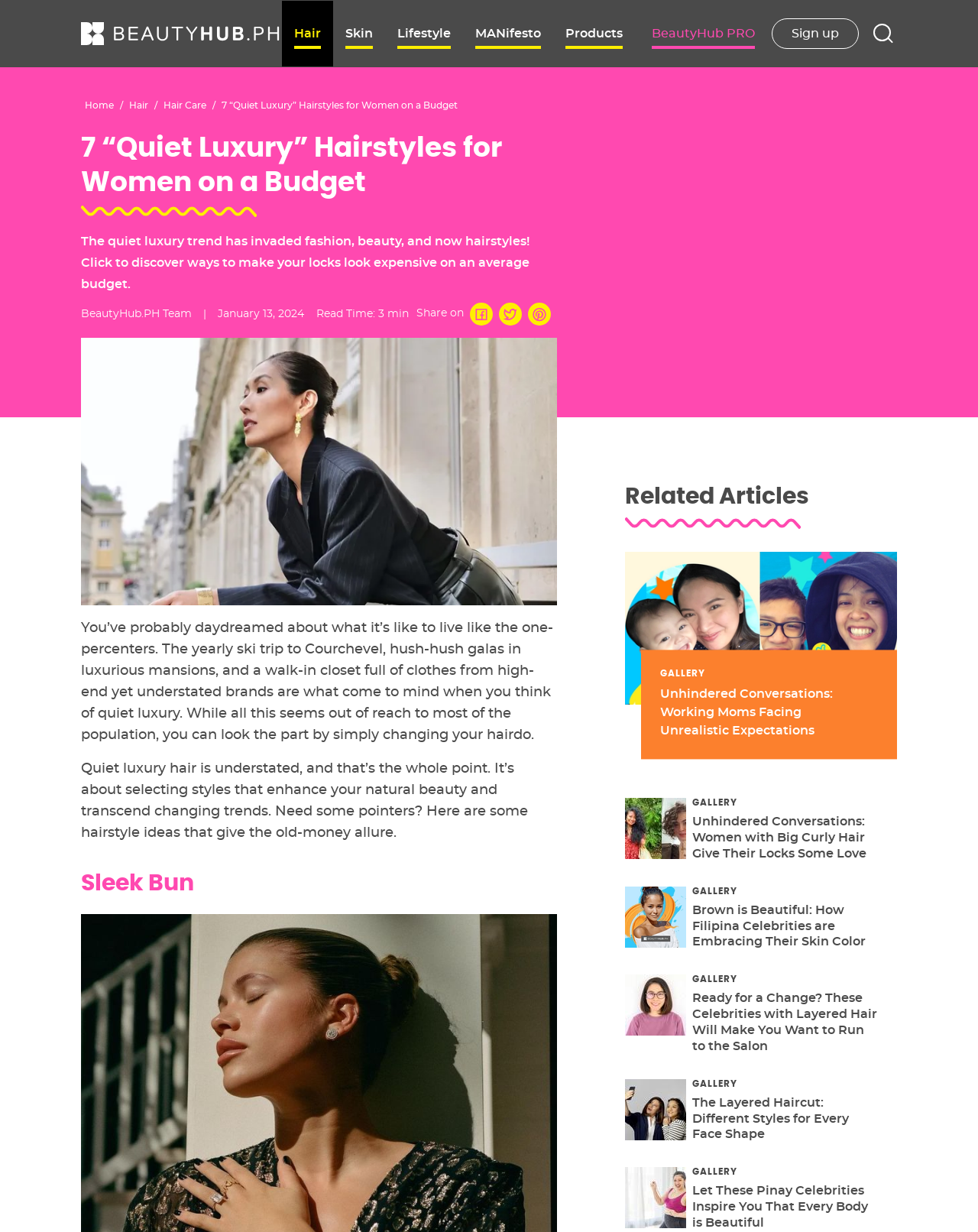What is the name of the author of the article?
Provide an in-depth and detailed answer to the question.

The author of the article is 'BeautyHub.PH Team' because the text 'BeautyHub.PH Team' is present below the article title, indicating the author of the article.